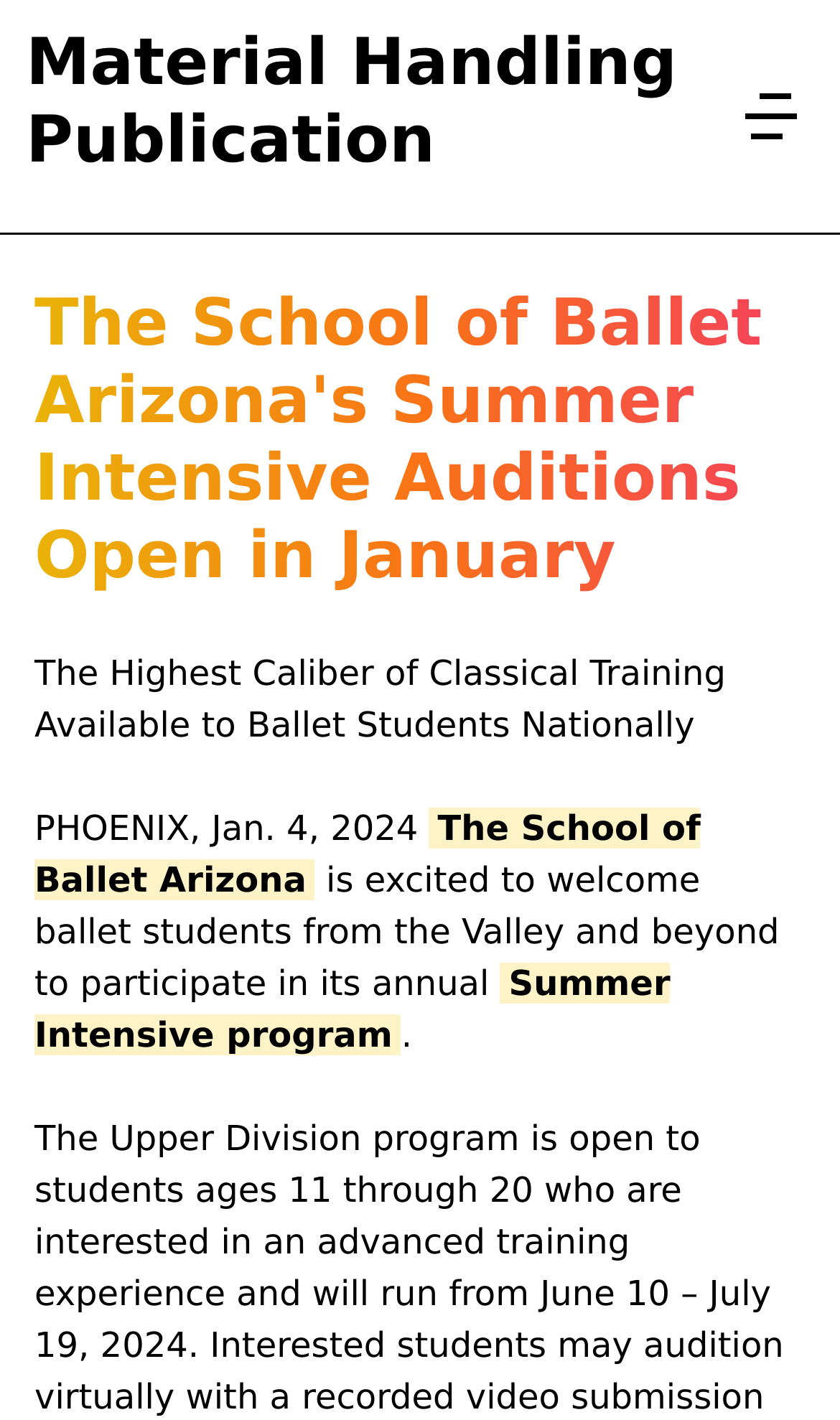Give a comprehensive overview of the webpage, including key elements.

The webpage appears to be an article or press release about the School of Ballet Arizona's Summer Intensive Auditions. At the top left of the page, there is a link to "Material Handling Publication". On the top right, there is a button to "Open menu" accompanied by a small image.

Below the top section, the main content of the page begins with a heading that matches the title of the webpage, "The School of Ballet Arizona's Summer Intensive Auditions Open in January". 

Underneath the heading, there is a paragraph of text that describes the high caliber of classical training available to ballet students nationally. The text is followed by a date, "PHOENIX, Jan. 4, 2024", and a link to "The School of Ballet Arizona". 

The text continues, mentioning that the school is excited to welcome ballet students to participate in its annual program, with a link to the "Summer Intensive program" in the middle of the sentence. The sentence ends with a period.